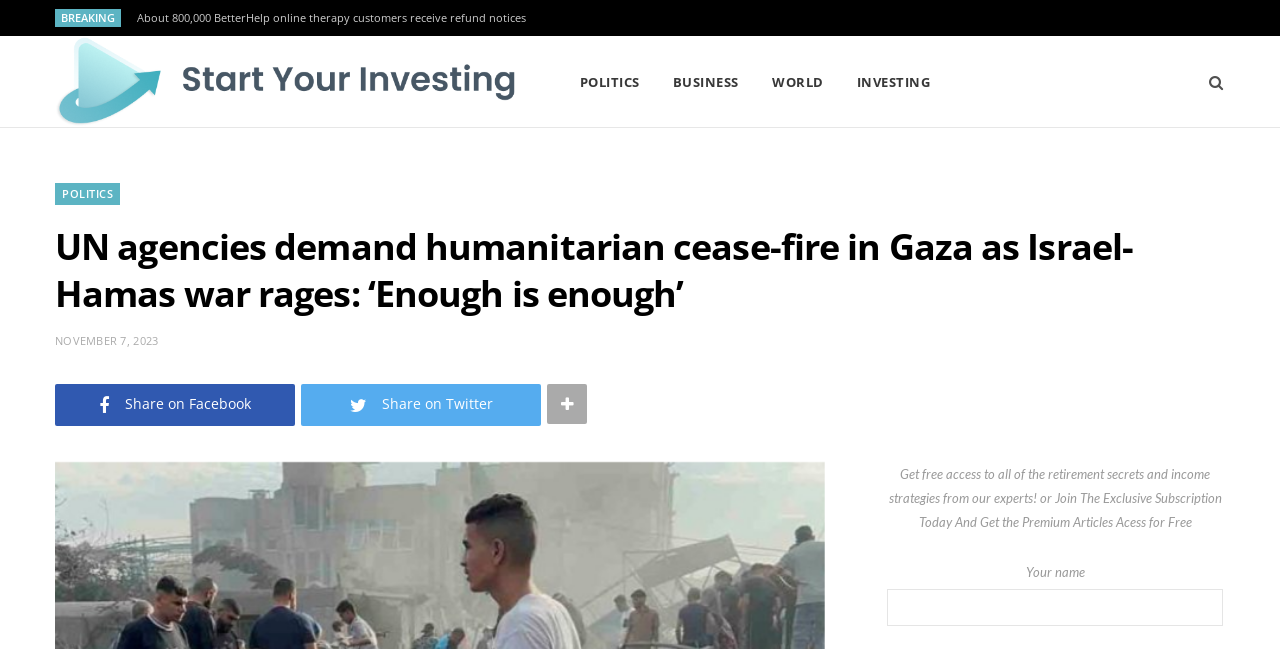Please specify the bounding box coordinates for the clickable region that will help you carry out the instruction: "Share on Facebook".

[0.043, 0.592, 0.23, 0.656]